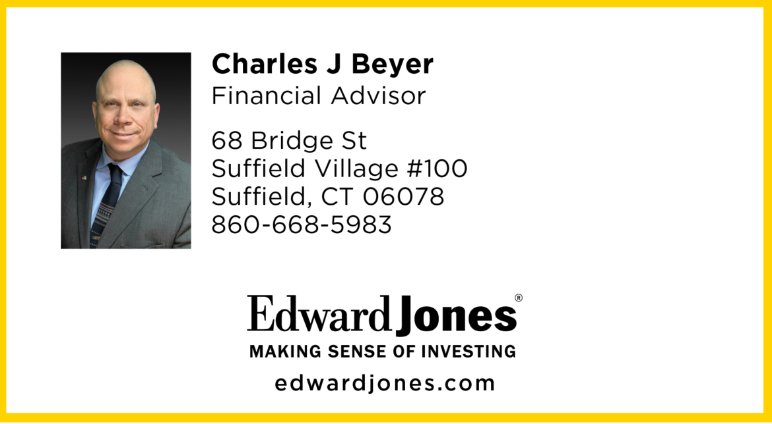Respond to the question below with a single word or phrase:
What is the address on Charles J. Beyer's card?

68 Bridge St, Suffield Village #100, Suffield, CT 06078